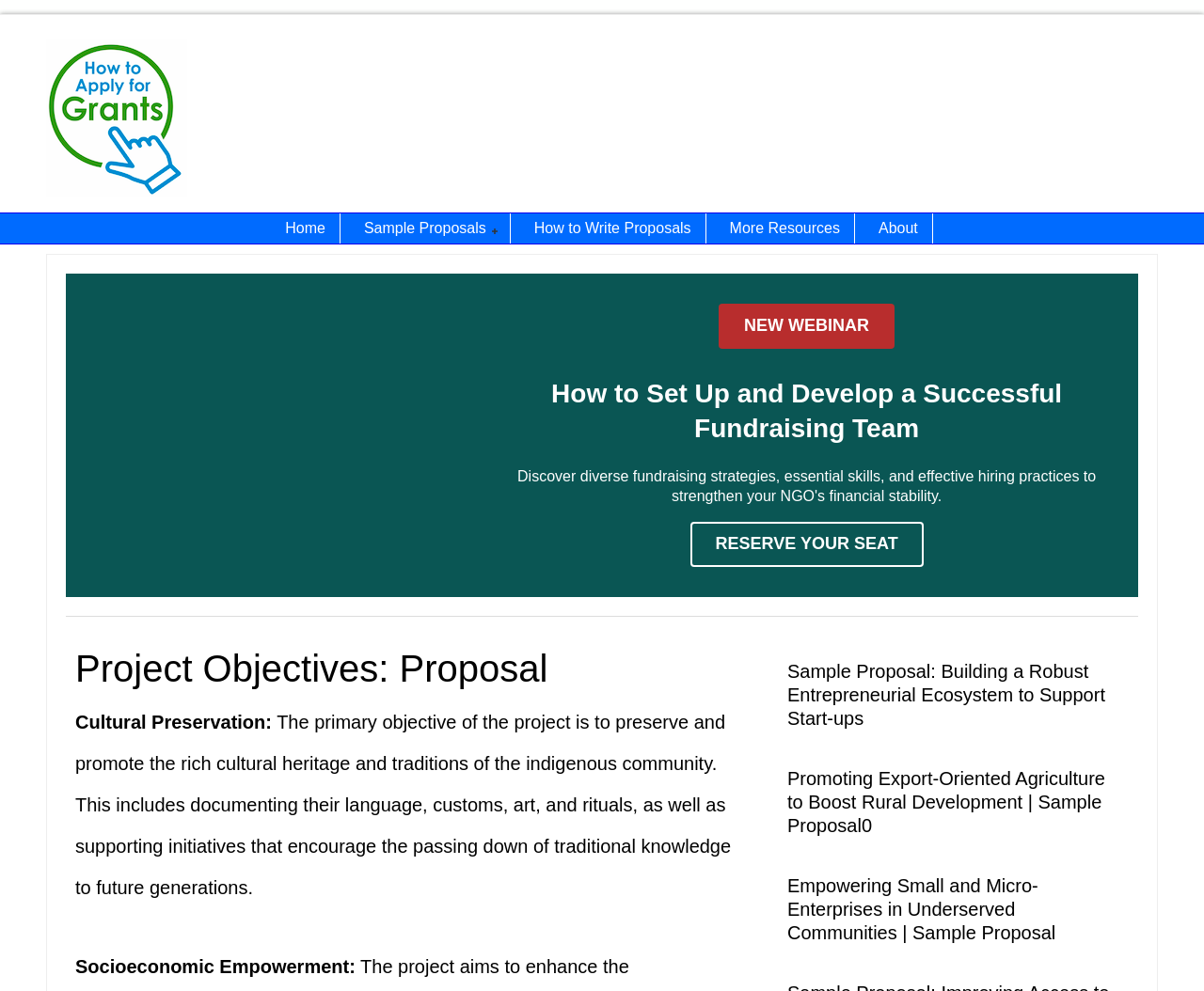Extract the bounding box coordinates for the UI element described as: "RESERVE YOUR SEAT".

[0.573, 0.526, 0.767, 0.572]